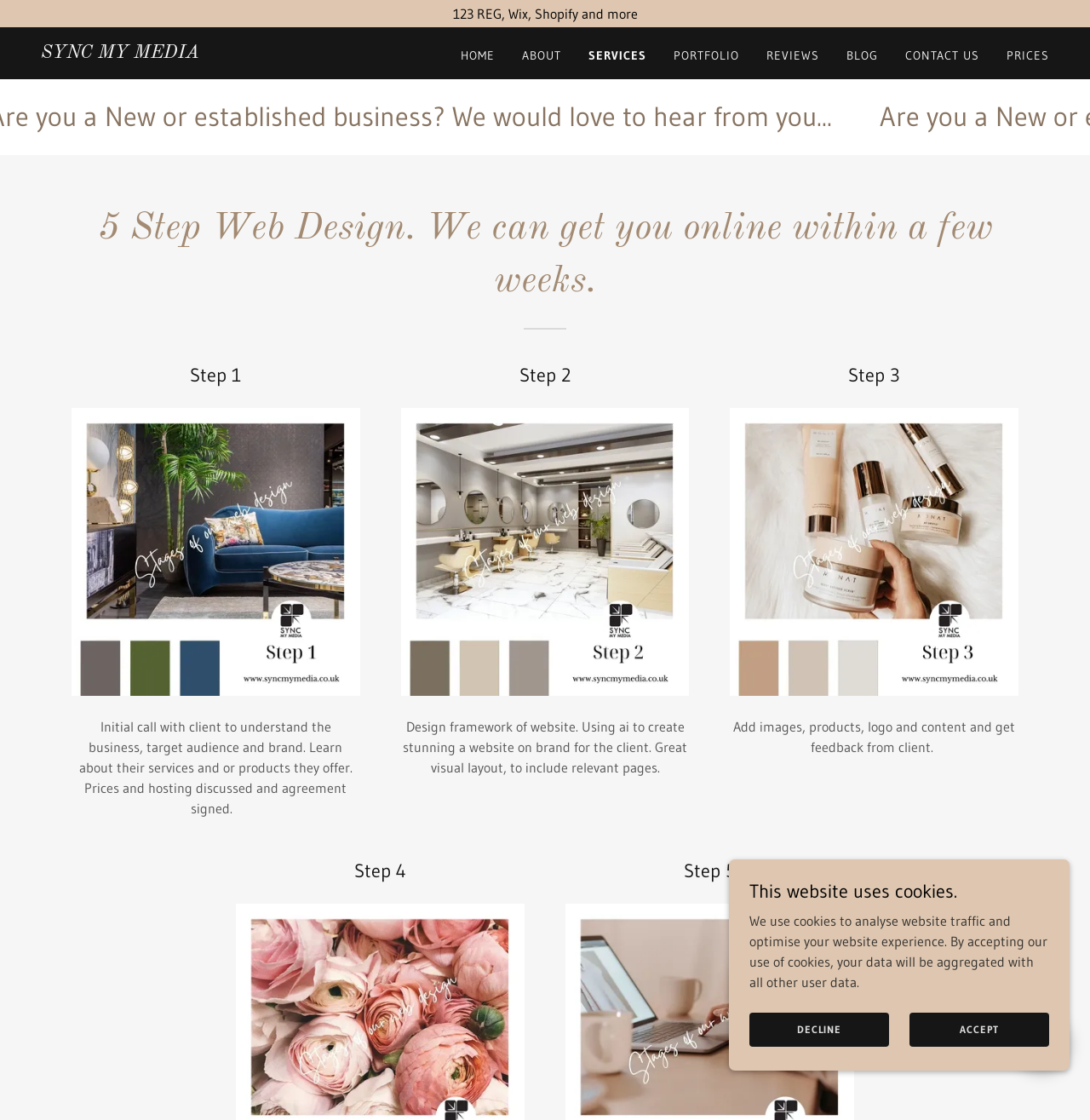Summarize the contents and layout of the webpage in detail.

The webpage is about Sync My Media, a company that provides web design and digital marketing services. At the top, there is a main navigation menu with links to different sections of the website, including "HOME", "ABOUT", "SERVICES", "PORTFOLIO", "REVIEWS", "BLOG", "CONTACT US", and "PRICES". 

Below the navigation menu, there is a call-to-action link that invites new or established businesses to get in touch with Sync My Media. 

The main content of the webpage is divided into five steps, each describing a part of the web design process. The first step involves an initial call with the client to understand their business and target audience. This is accompanied by an image on the left side. The second step is about designing a framework for the website, and it also has an image on the left side. The third step involves adding images, products, and content to the website, and it has an image on the left side as well. The fourth and fifth steps are described in a similar manner, with headings and images. 

On the bottom right corner of the webpage, there is a small section about cookies, with a heading and a paragraph of text explaining how cookies are used to analyze website traffic and optimize the user experience. There are also two links, "DECLINE" and "ACCEPT", to allow users to choose whether to accept cookies or not.